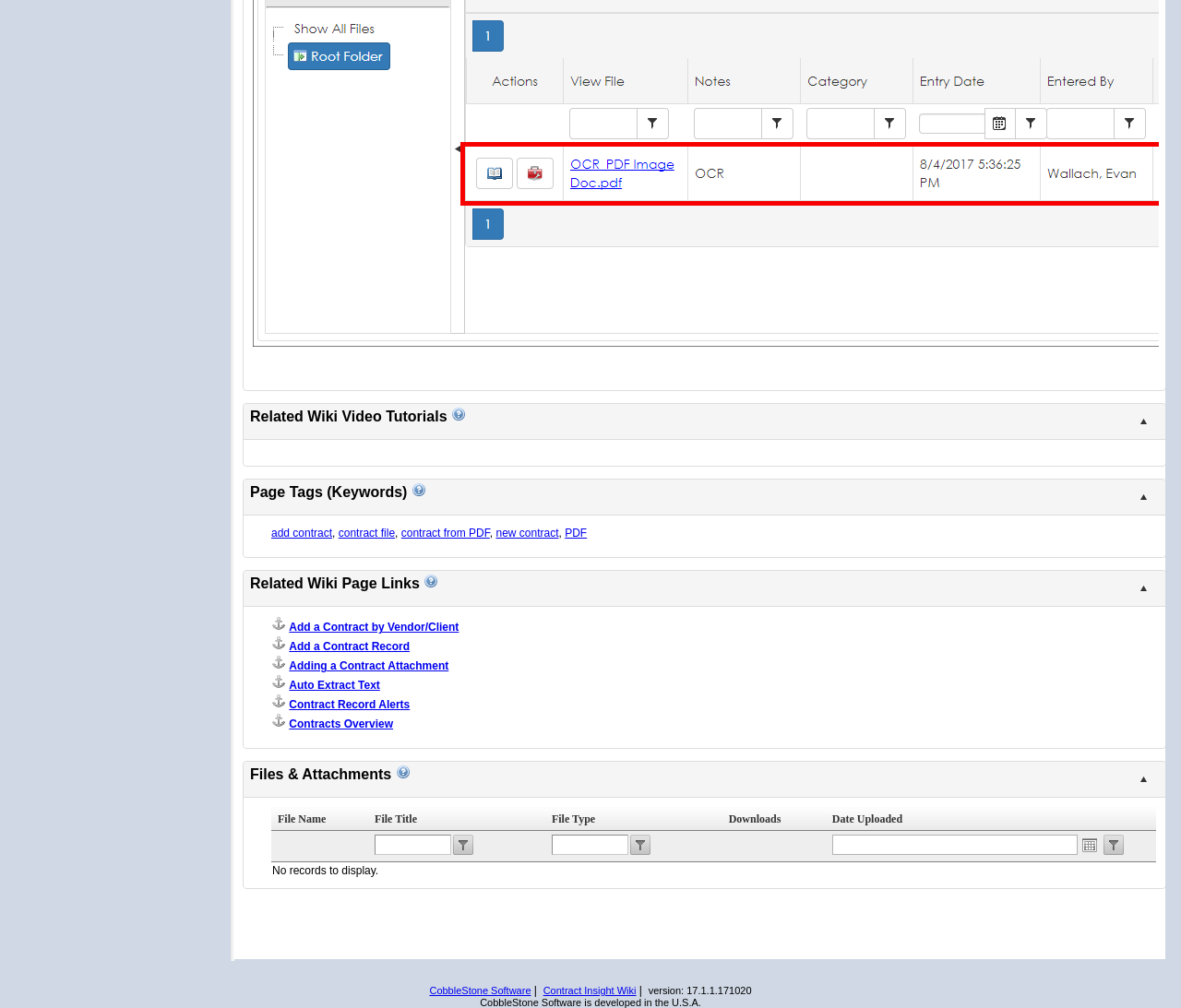Predict the bounding box coordinates of the area that should be clicked to accomplish the following instruction: "Click on the 'new contract' link". The bounding box coordinates should consist of four float numbers between 0 and 1, i.e., [left, top, right, bottom].

[0.42, 0.523, 0.473, 0.536]